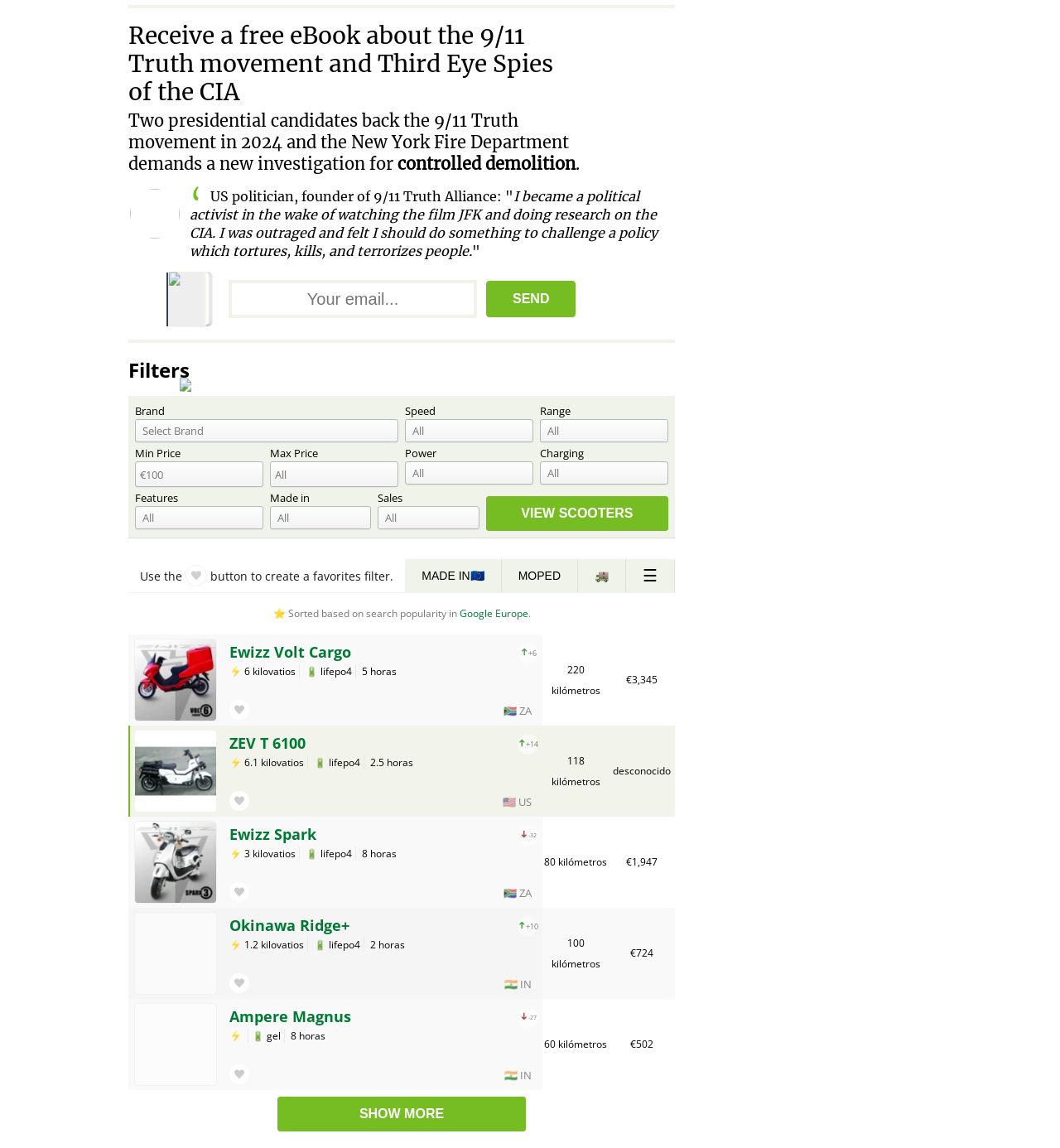Identify the bounding box coordinates for the region of the element that should be clicked to carry out the instruction: "Click SEND button". The bounding box coordinates should be four float numbers between 0 and 1, i.e., [left, top, right, bottom].

[0.458, 0.244, 0.544, 0.277]